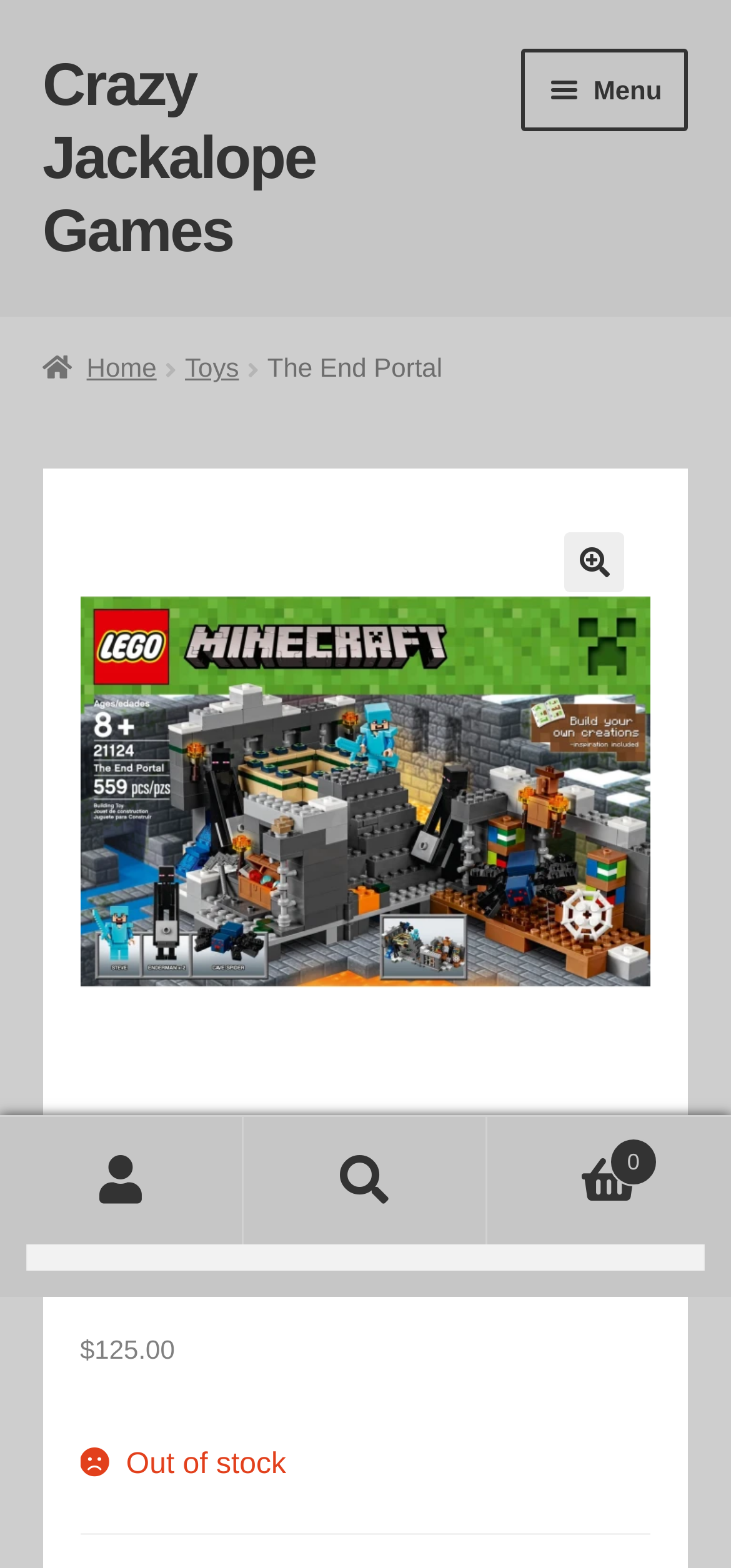Please find the top heading of the webpage and generate its text.

The End Portal